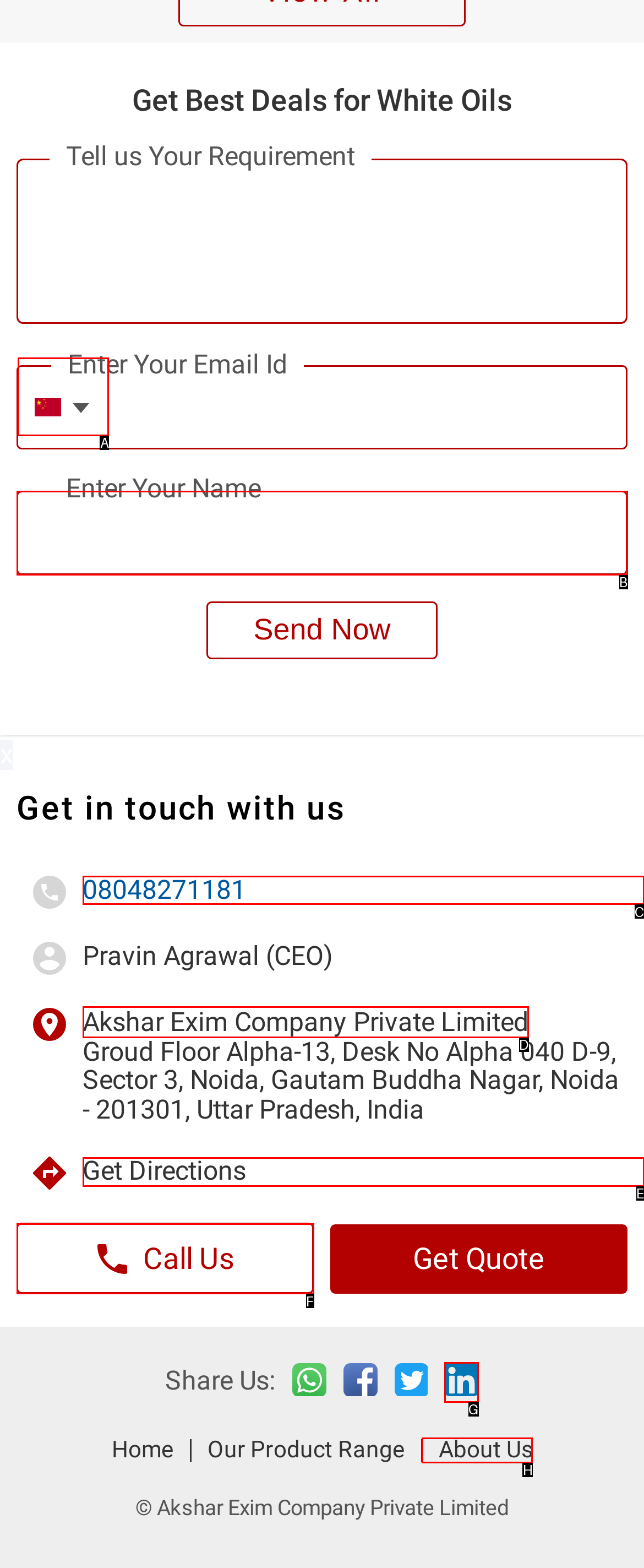To execute the task: Select an option from the dropdown, which one of the highlighted HTML elements should be clicked? Answer with the option's letter from the choices provided.

A